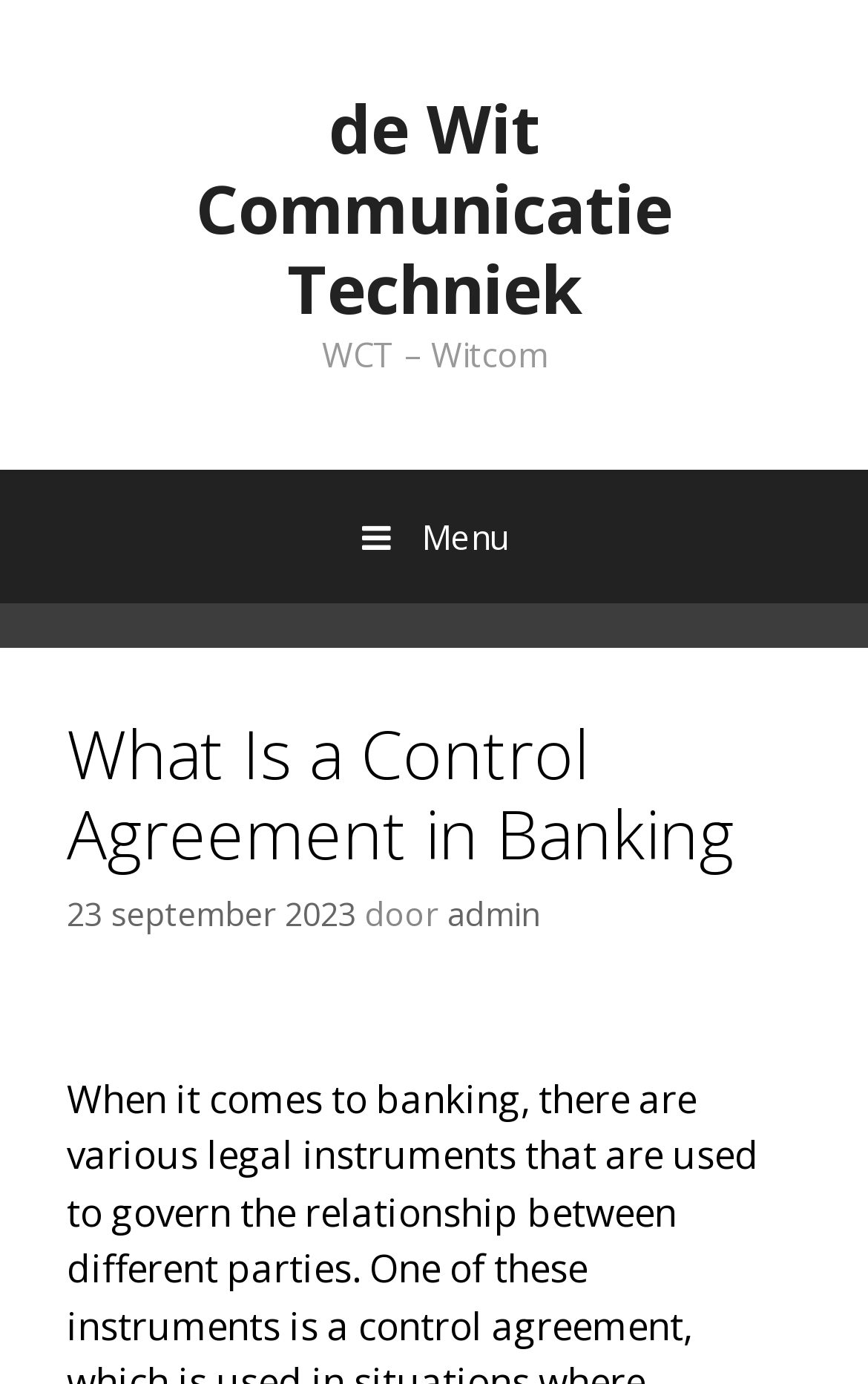Answer the question below with a single word or a brief phrase: 
What is the purpose of the button at the top?

Menu